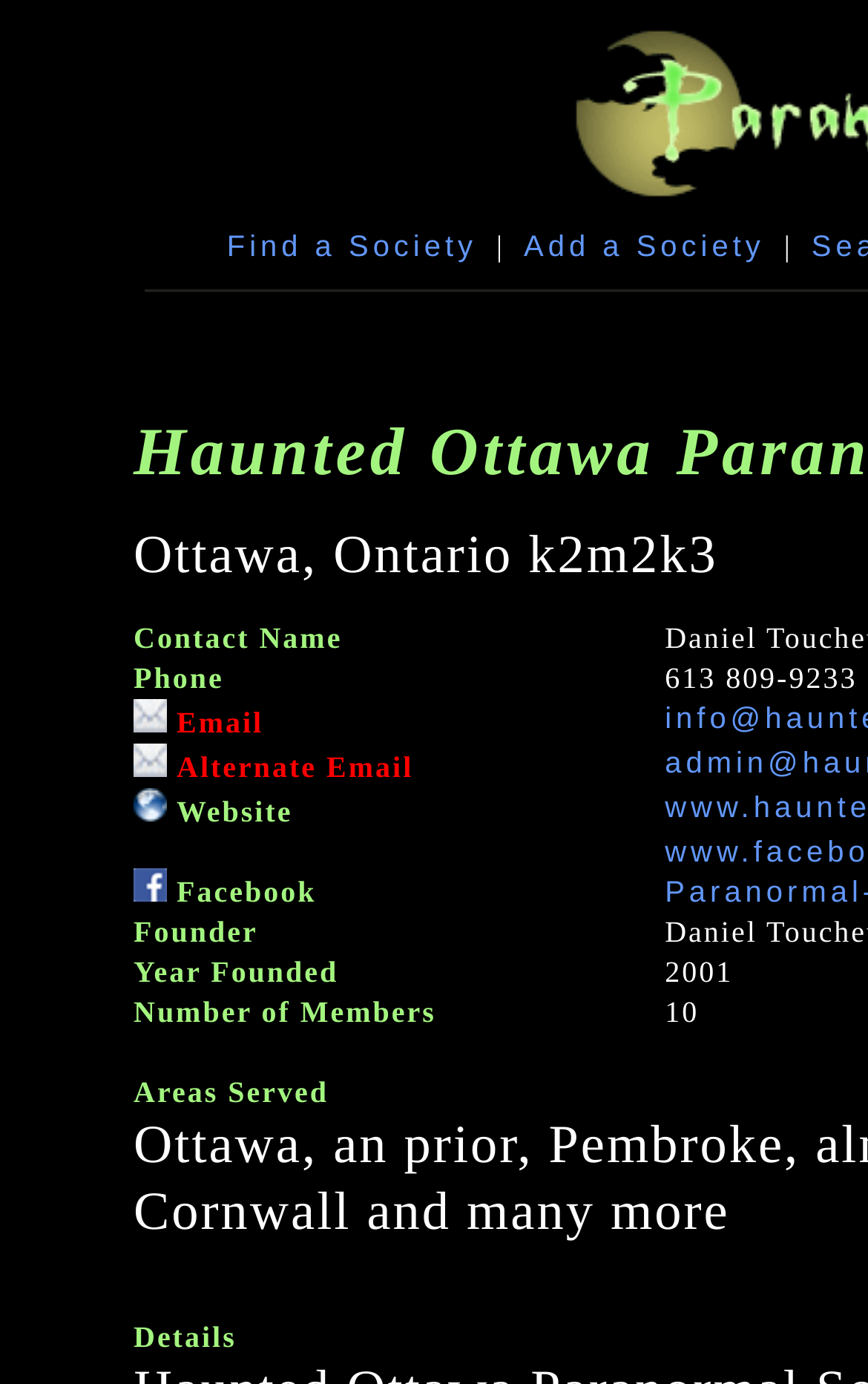How many email fields are provided for a society?
Use the information from the image to give a detailed answer to the question.

The webpage provides two email fields for a society, labeled as 'Email' and 'Email Alternate', suggesting that a society can provide two email addresses for contact purposes.